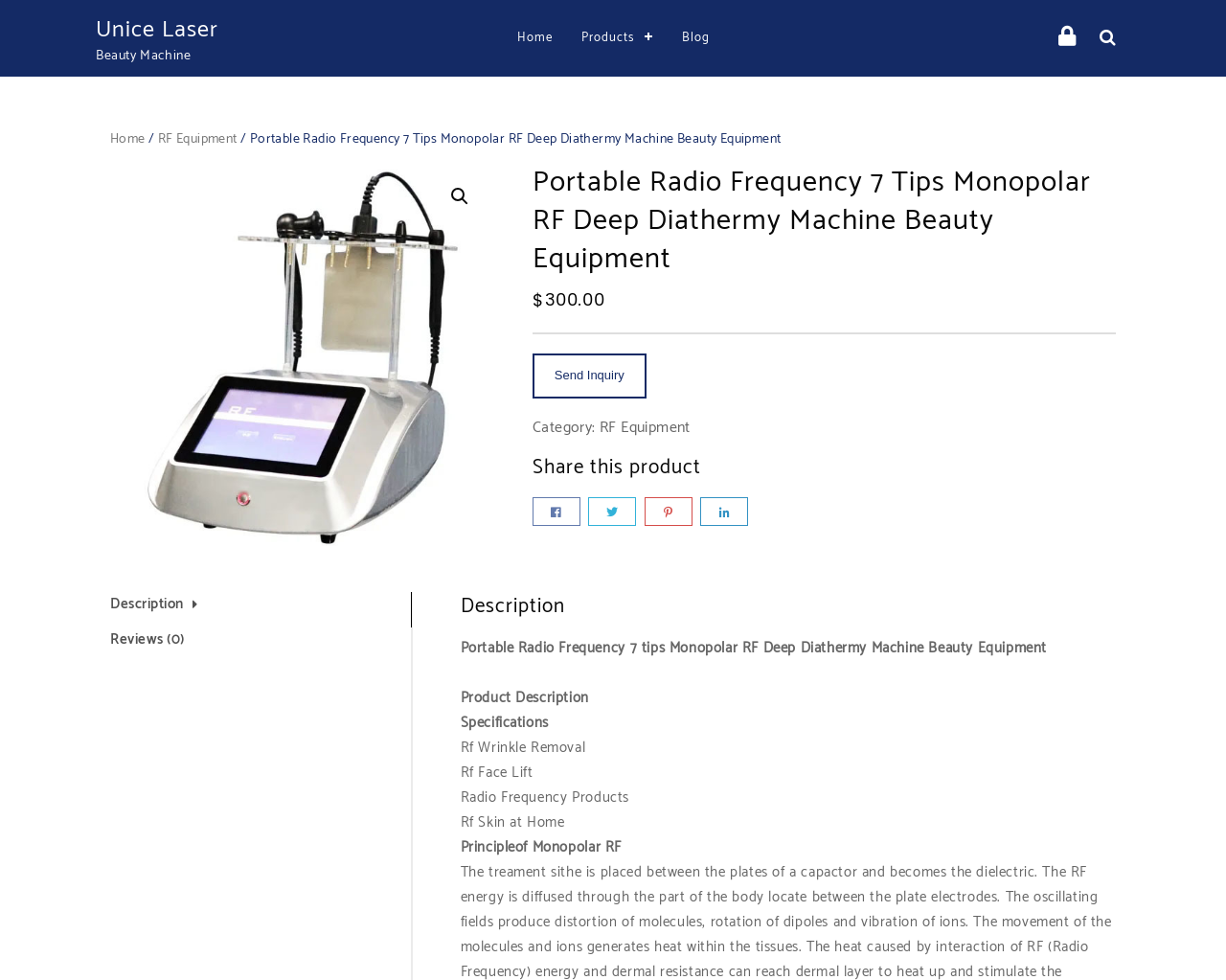Using the information in the image, could you please answer the following question in detail:
What is the name of the company?

The name of the company can be found in the top-left corner of the webpage, where it says 'Unice Laser' in a heading element.